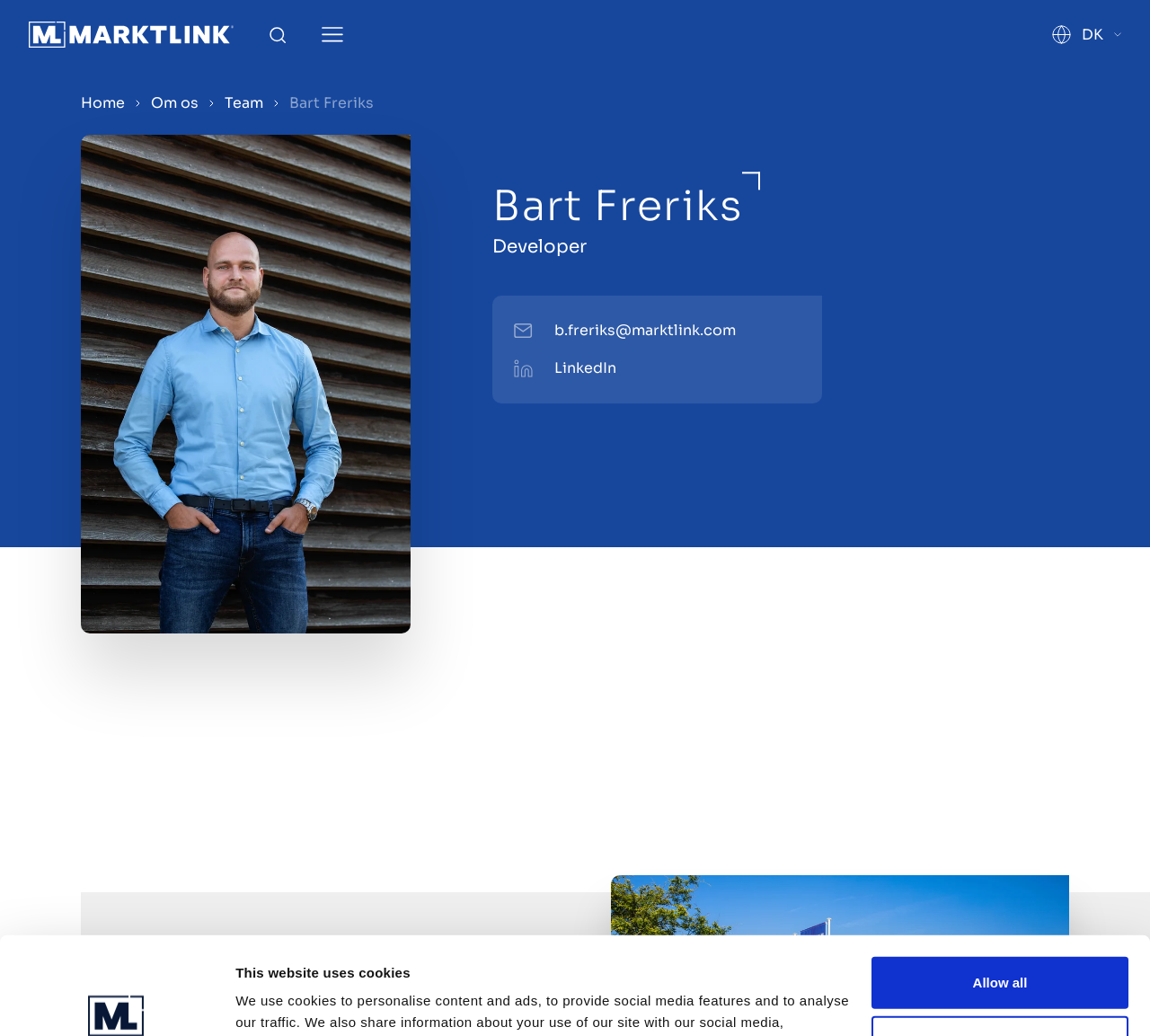Can you identify the bounding box coordinates of the clickable region needed to carry out this instruction: 'Click the 'Kontakt' link'? The coordinates should be four float numbers within the range of 0 to 1, stated as [left, top, right, bottom].

[0.092, 0.548, 0.162, 0.573]